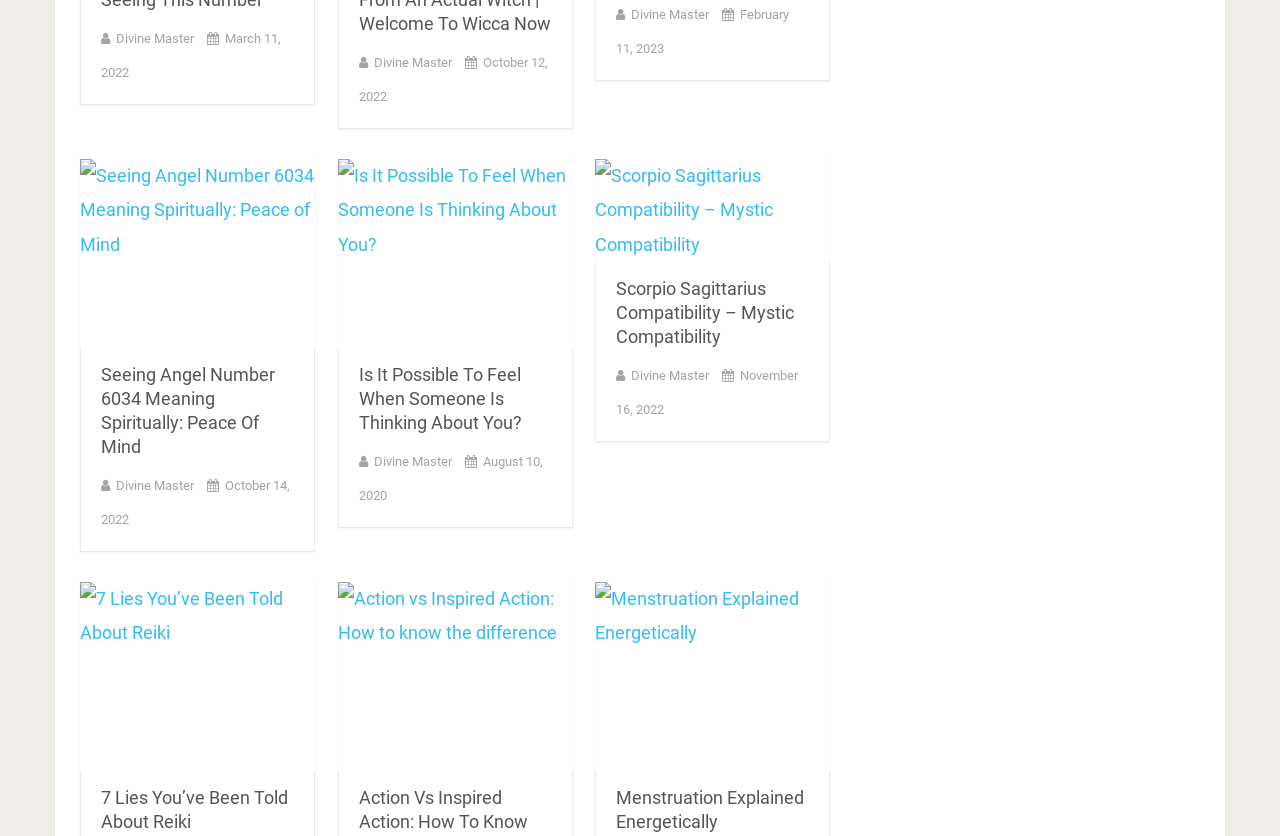Extract the bounding box coordinates of the UI element described by: "Divine Master". The coordinates should include four float numbers ranging from 0 to 1, e.g., [left, top, right, bottom].

[0.493, 0.44, 0.554, 0.458]